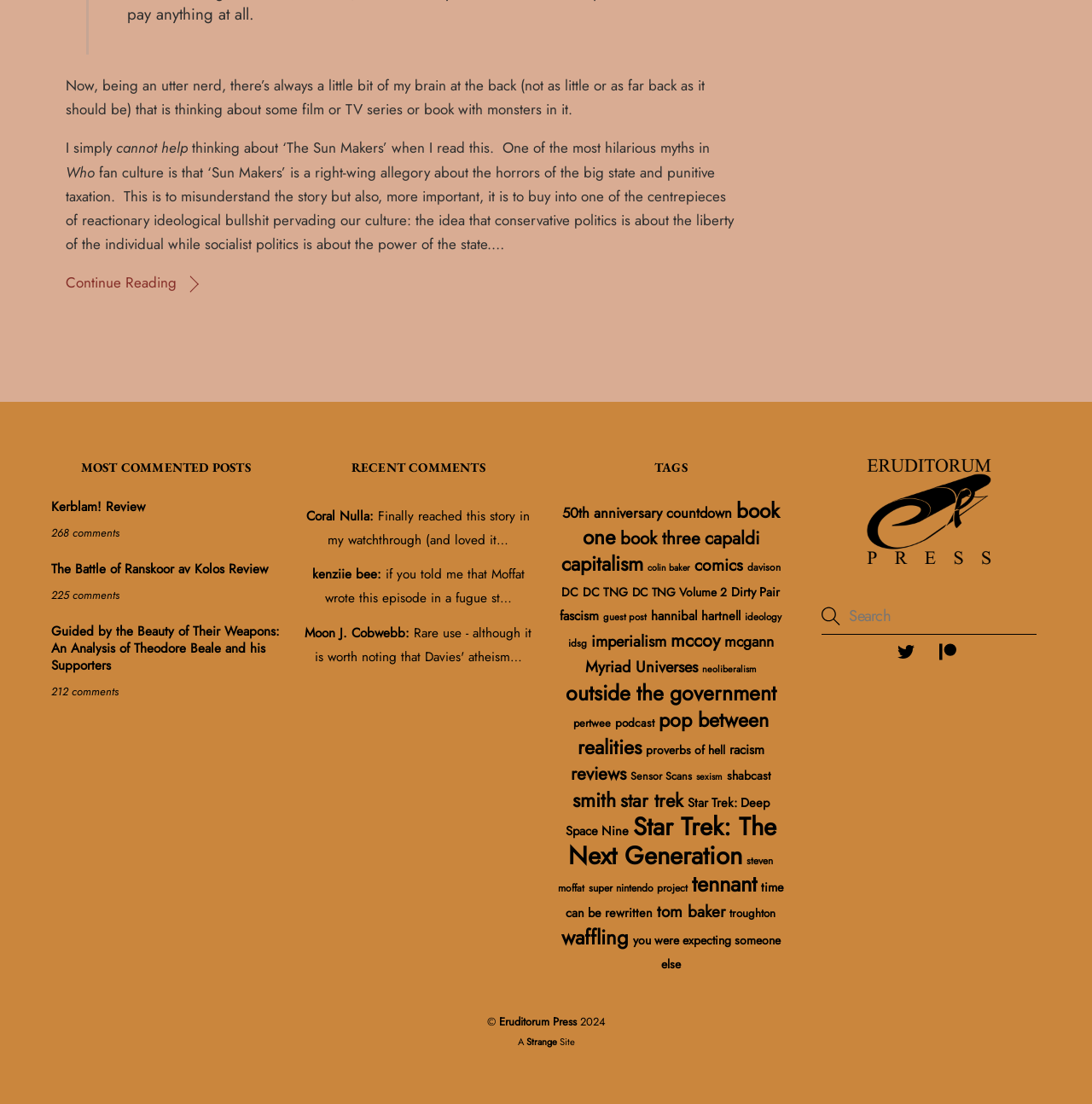What is the purpose of the textbox in the top-right corner? Examine the screenshot and reply using just one word or a brief phrase.

Search